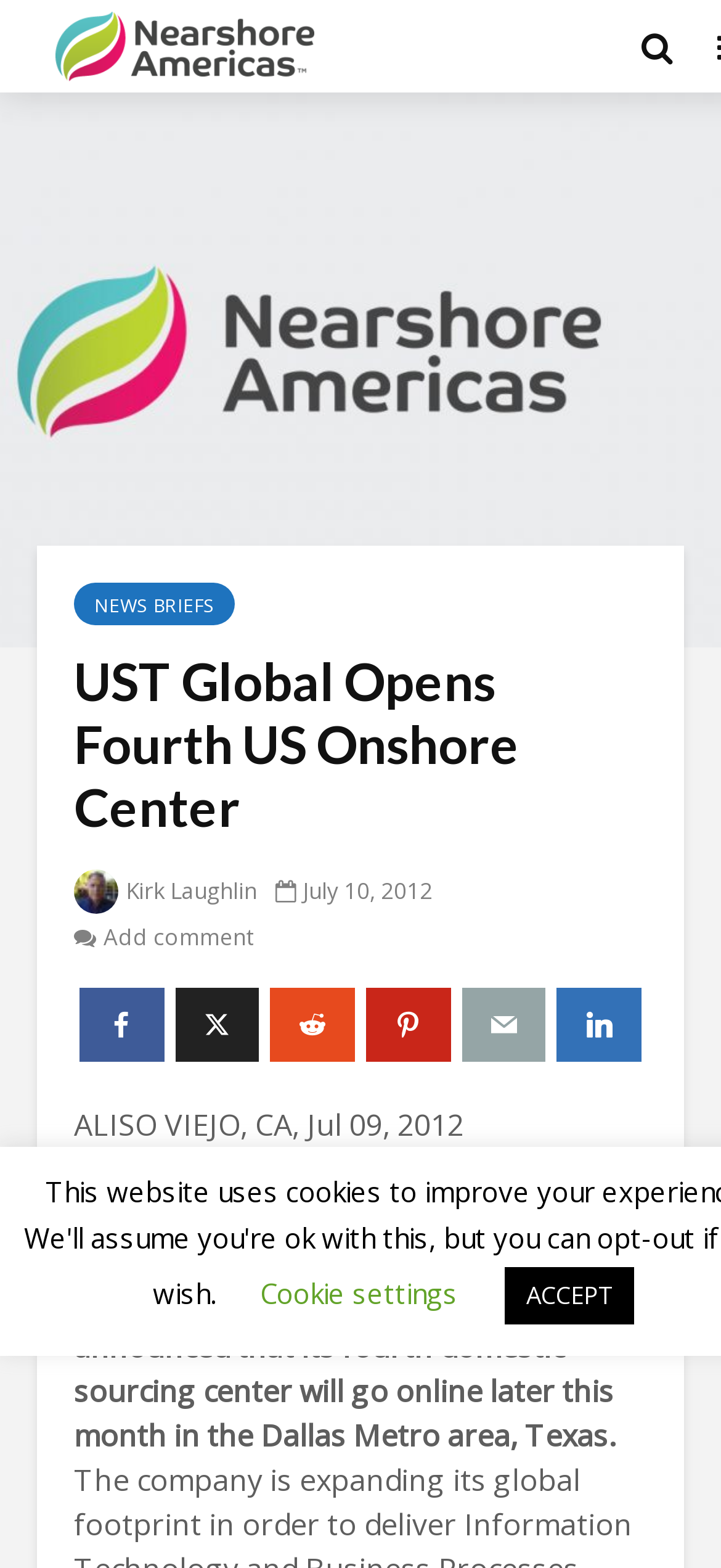Answer briefly with one word or phrase:
What is the name of the company mentioned in the news brief?

UST Global